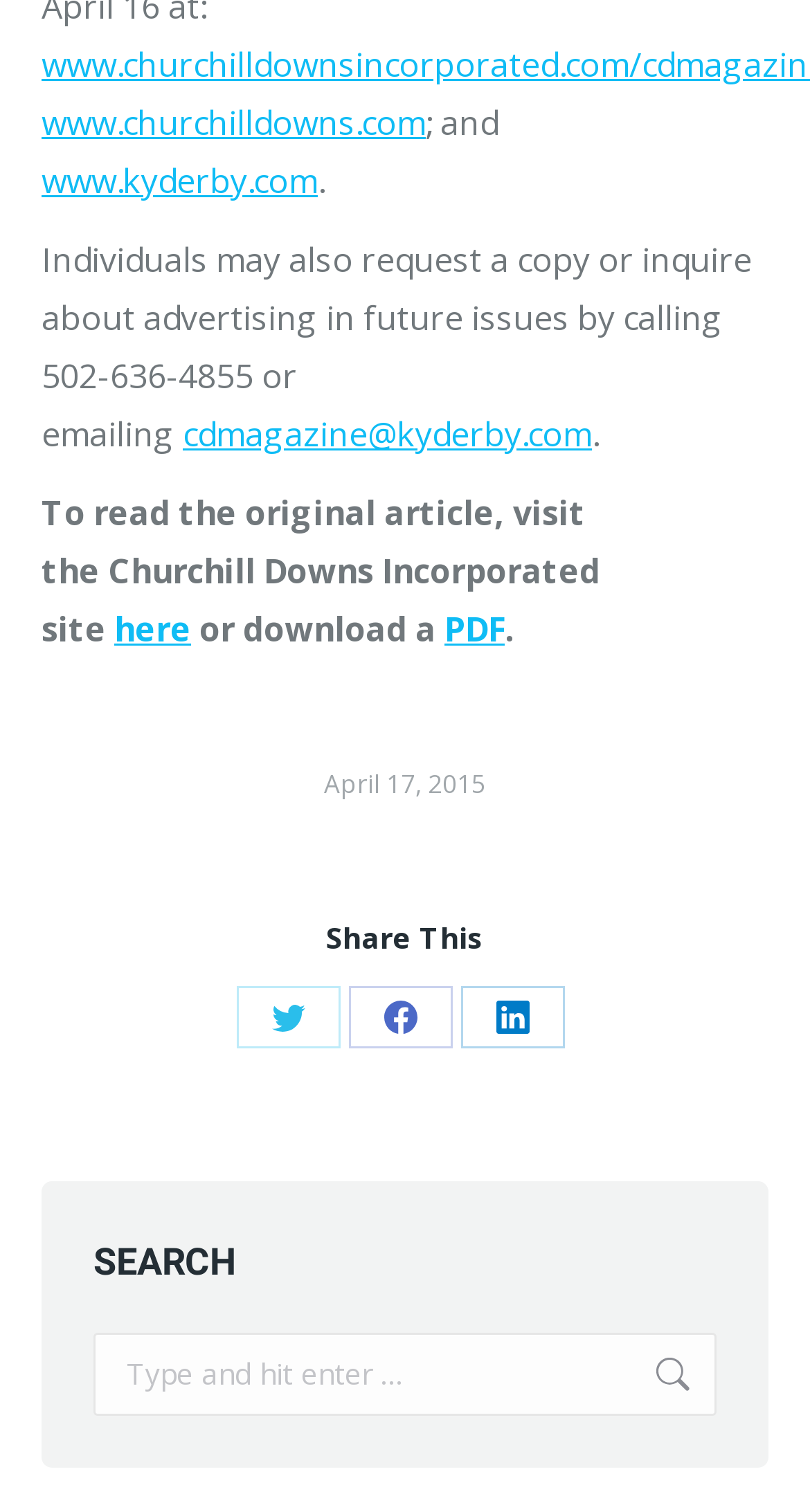Point out the bounding box coordinates of the section to click in order to follow this instruction: "Visit Churchill Downs website".

[0.051, 0.066, 0.526, 0.096]